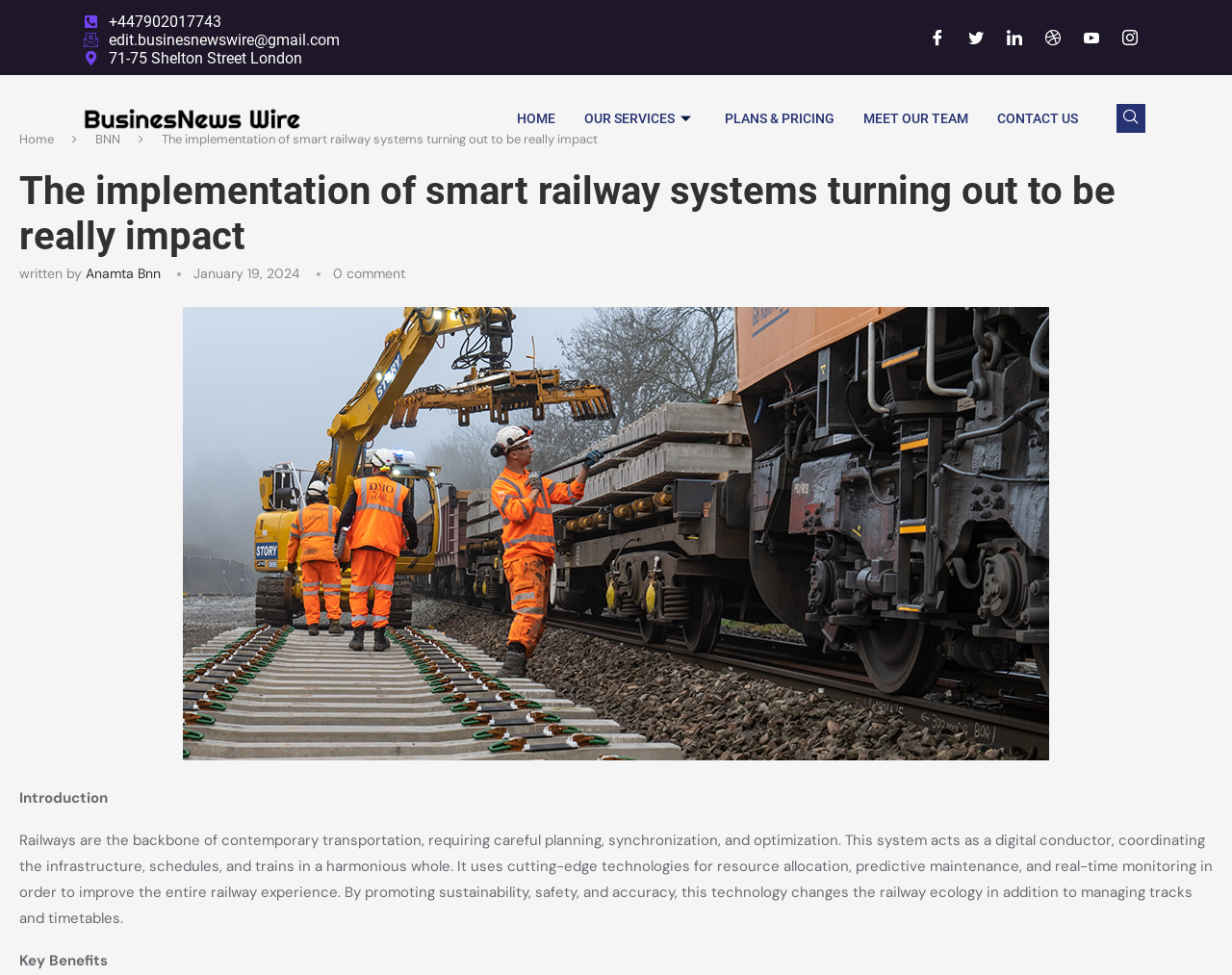Identify the bounding box coordinates for the UI element described as: "Back".

None